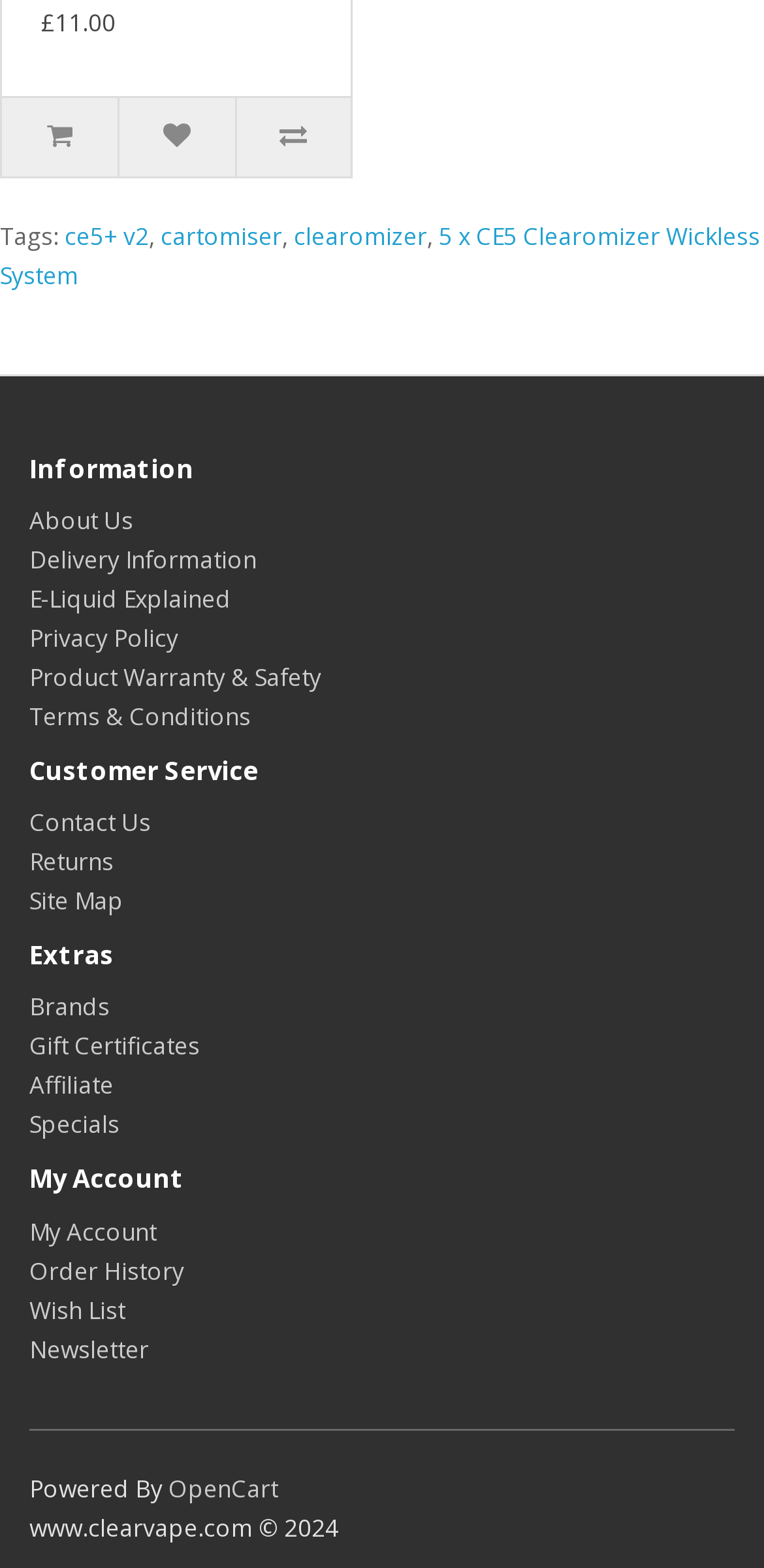Determine the bounding box coordinates of the region that needs to be clicked to achieve the task: "Check out Specials".

[0.038, 0.707, 0.156, 0.728]